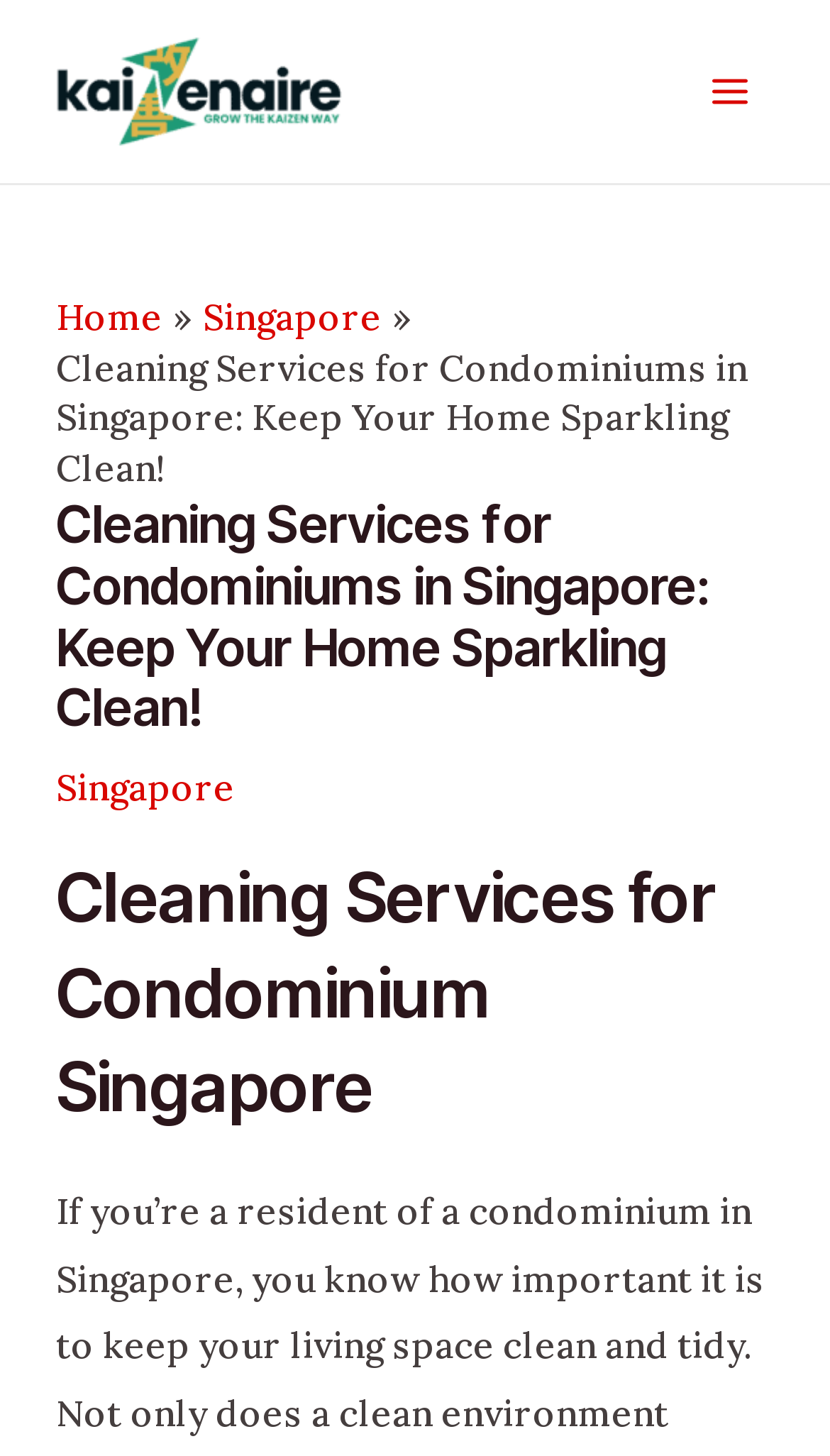What is the name of the website?
Using the details from the image, give an elaborate explanation to answer the question.

The name of the website can be found by looking at the logo at the top left corner of the webpage, which is an image with the text 'Kaizenaire.com Logo'.